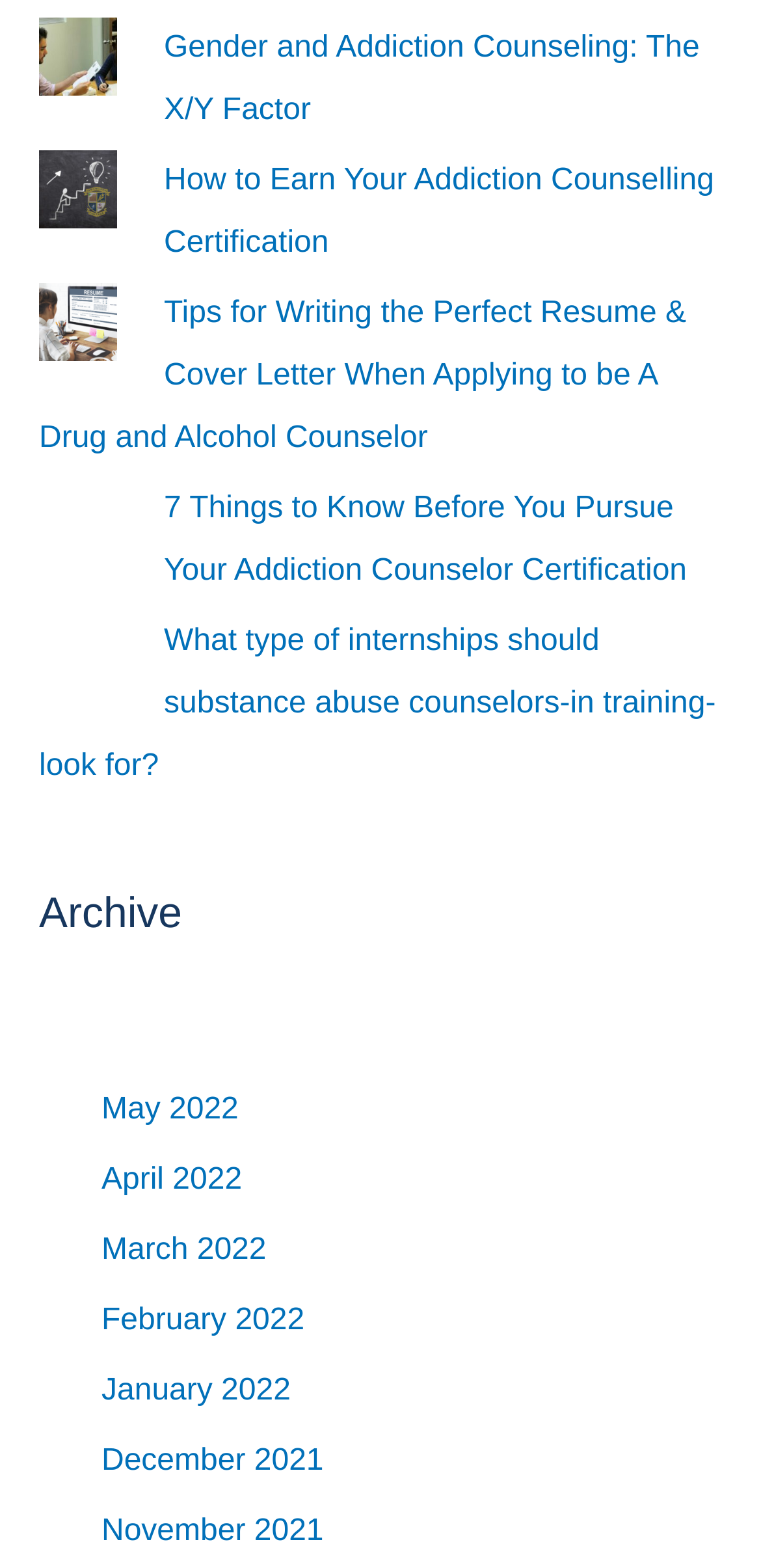Identify the bounding box coordinates necessary to click and complete the given instruction: "View posts from May 2022".

[0.133, 0.697, 0.314, 0.718]